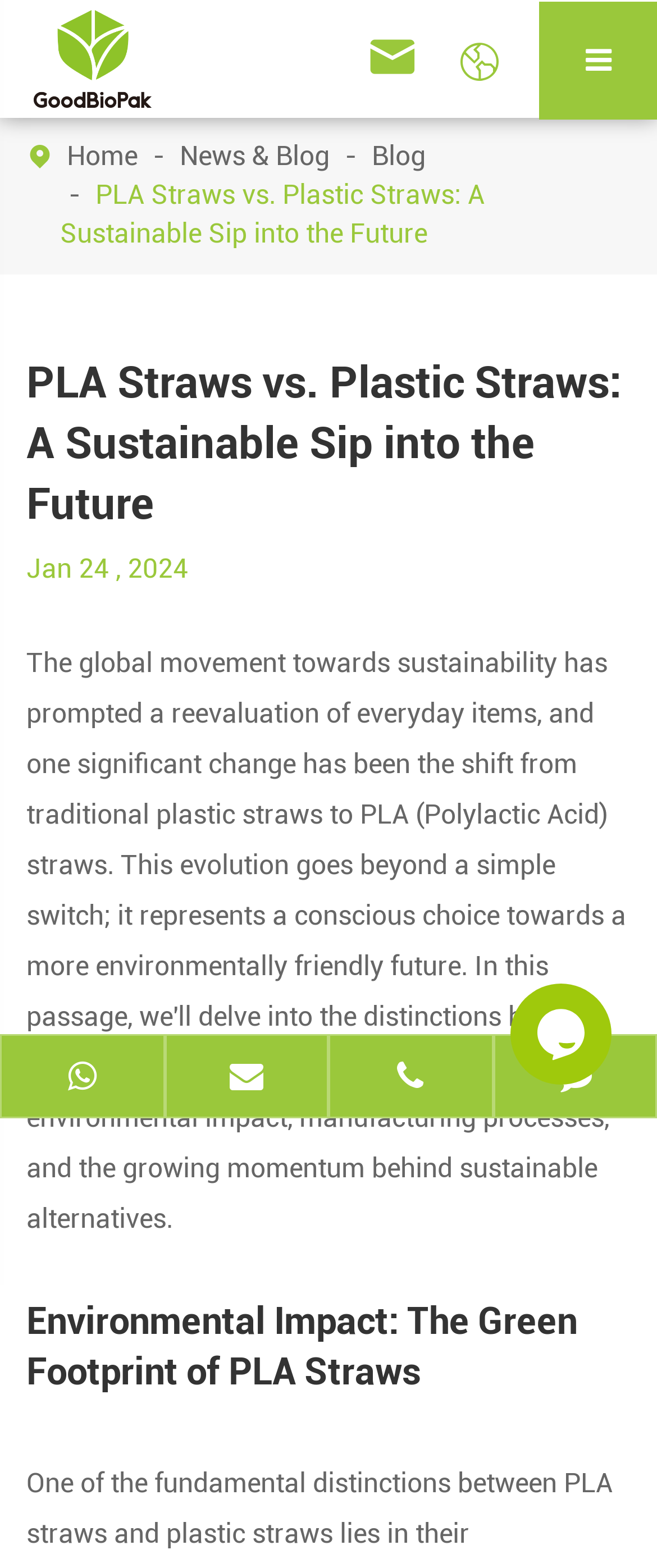Highlight the bounding box coordinates of the element you need to click to perform the following instruction: "read news and blog."

[0.273, 0.089, 0.502, 0.11]